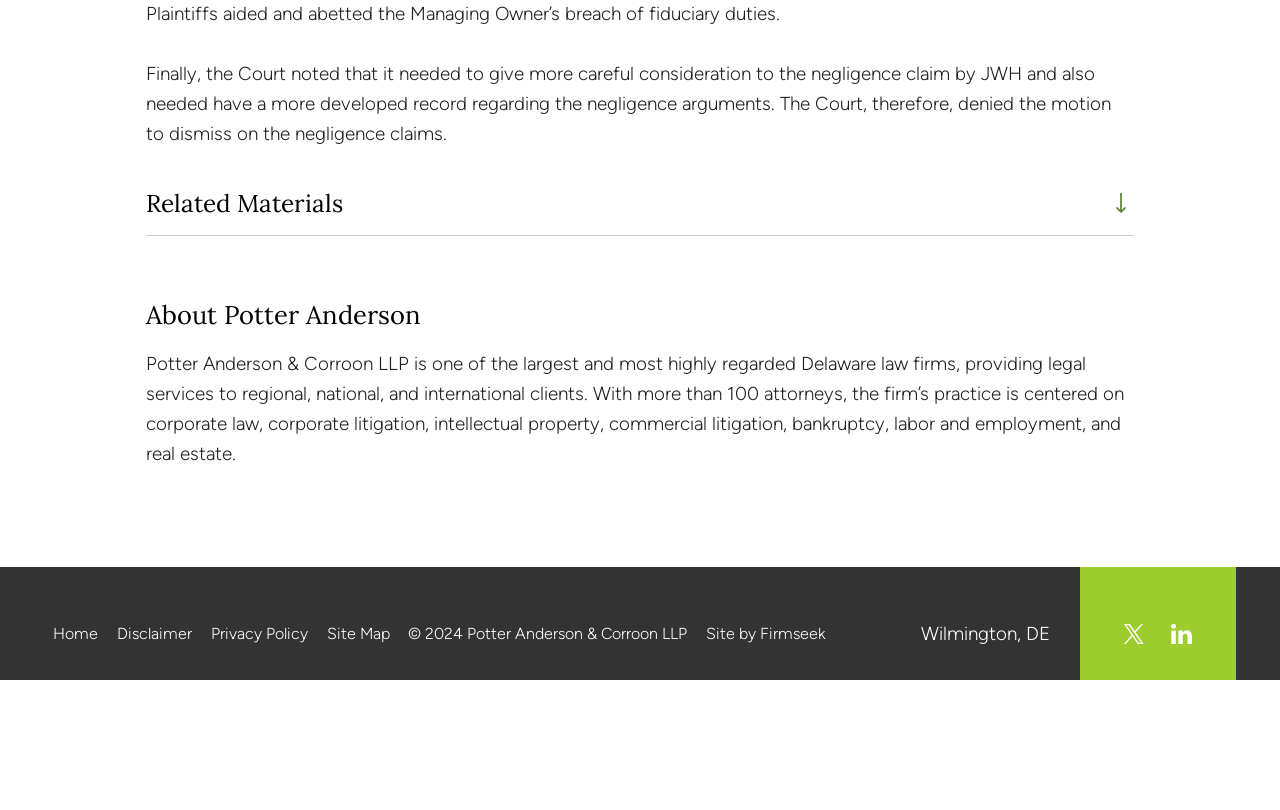Pinpoint the bounding box coordinates of the element to be clicked to execute the instruction: "Click on Related Materials".

[0.114, 0.232, 0.268, 0.271]